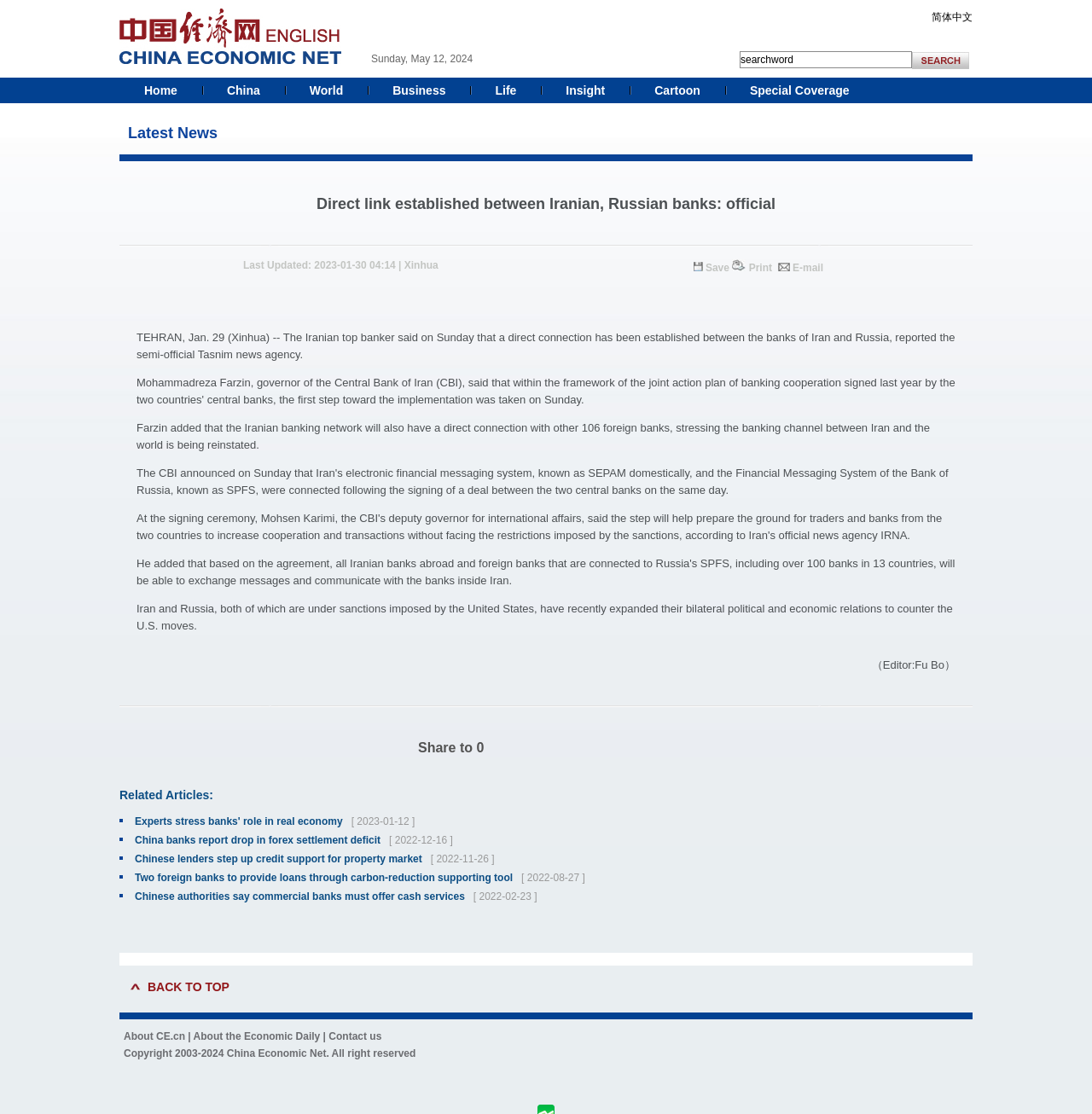Calculate the bounding box coordinates of the UI element given the description: "BACK TO TOP".

[0.135, 0.88, 0.21, 0.892]